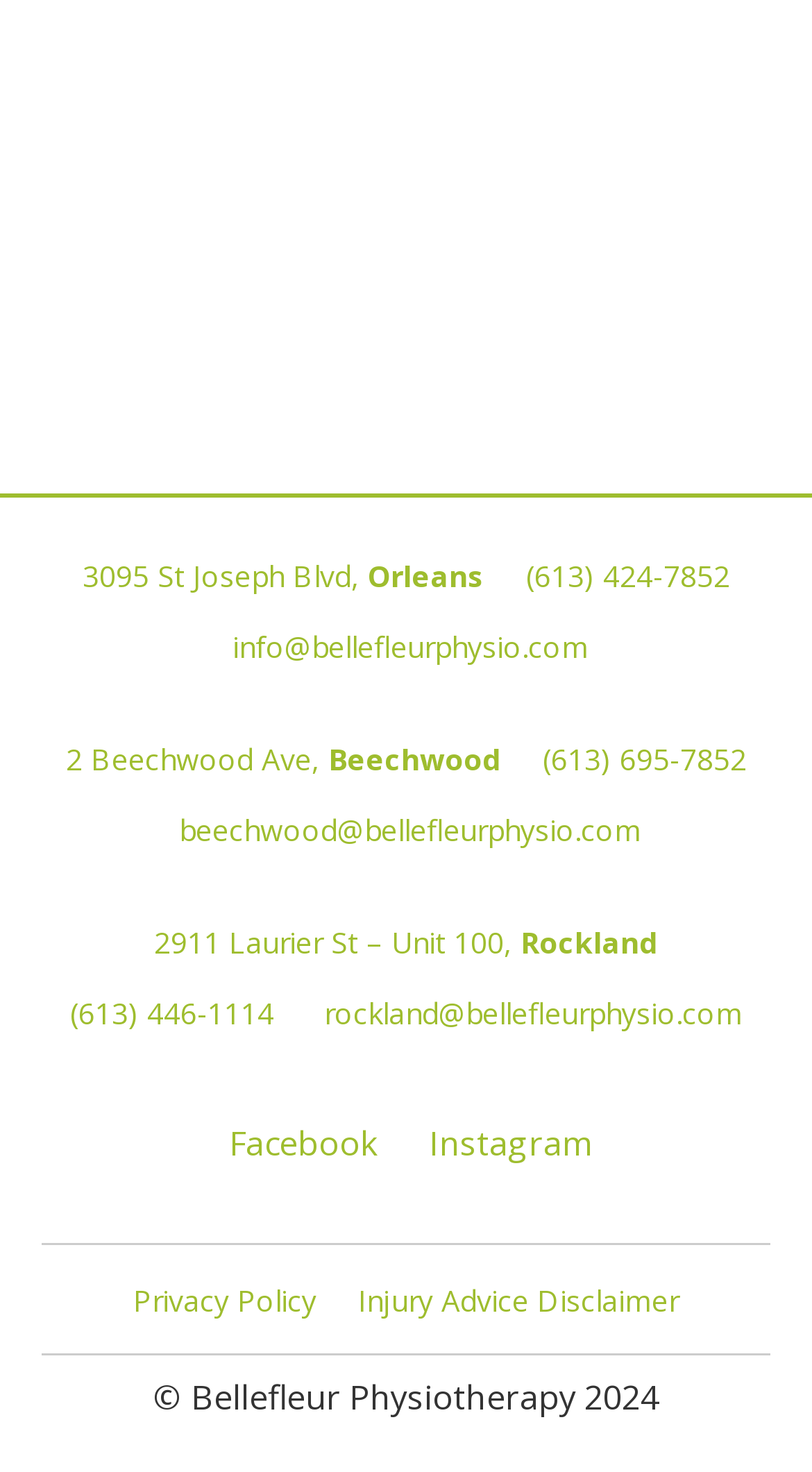How many social media platforms are linked on the webpage?
Please answer the question with a detailed and comprehensive explanation.

I counted the number of social media links on the webpage, which are Facebook and Instagram. Therefore, there are 2 social media platforms linked on the webpage.